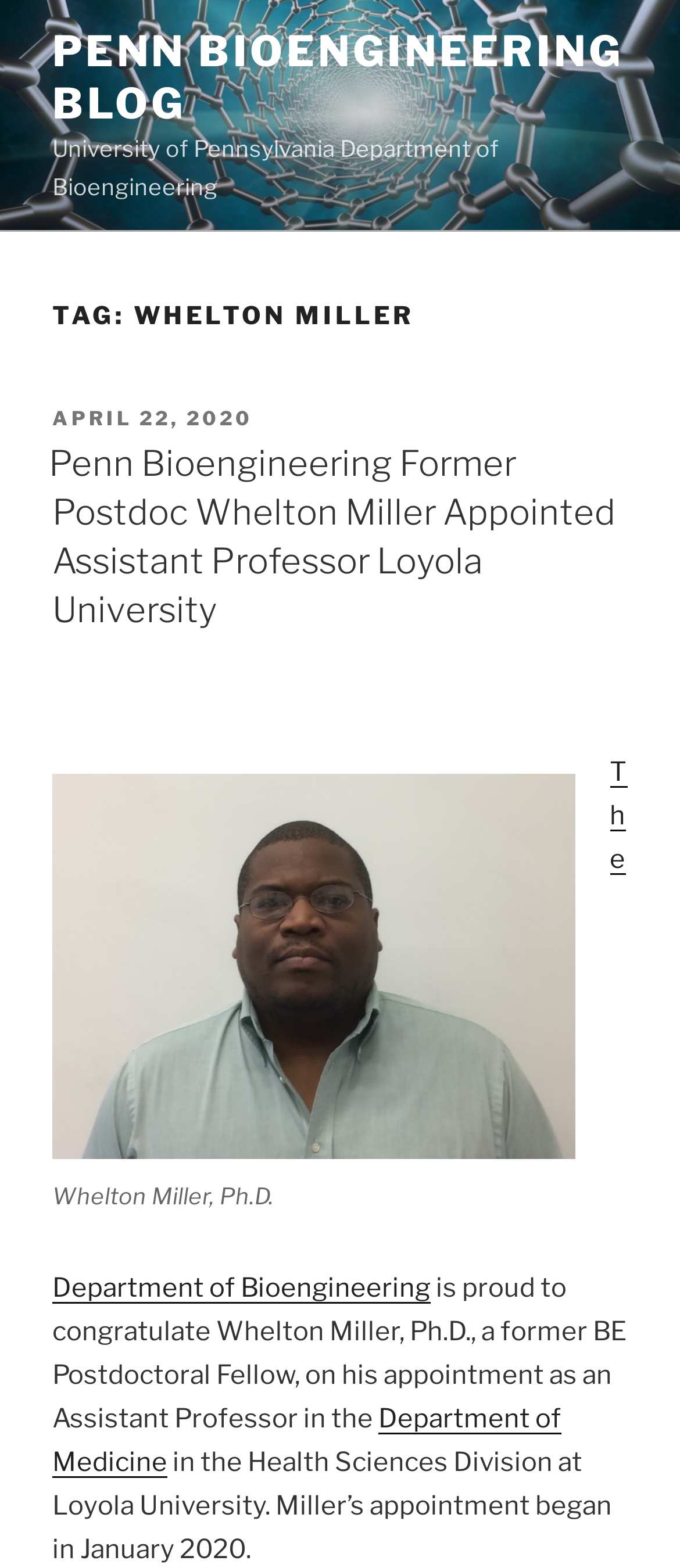What is the name of the department Whelton Miller was previously affiliated with?
Based on the image, answer the question with as much detail as possible.

Based on the webpage content, Whelton Miller was previously a Postdoctoral Fellow at the Department of Bioengineering at the University of Pennsylvania.